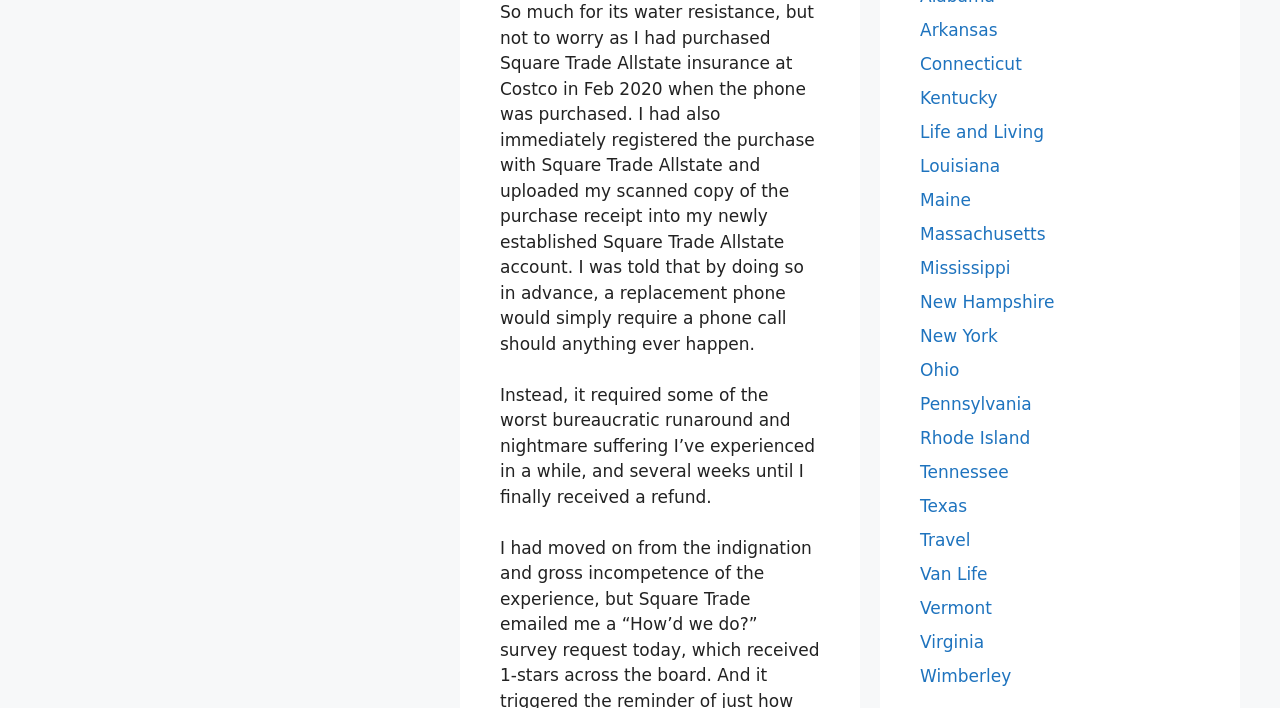Give a one-word or short phrase answer to this question: 
What is the last link in the list of links?

Wimberley